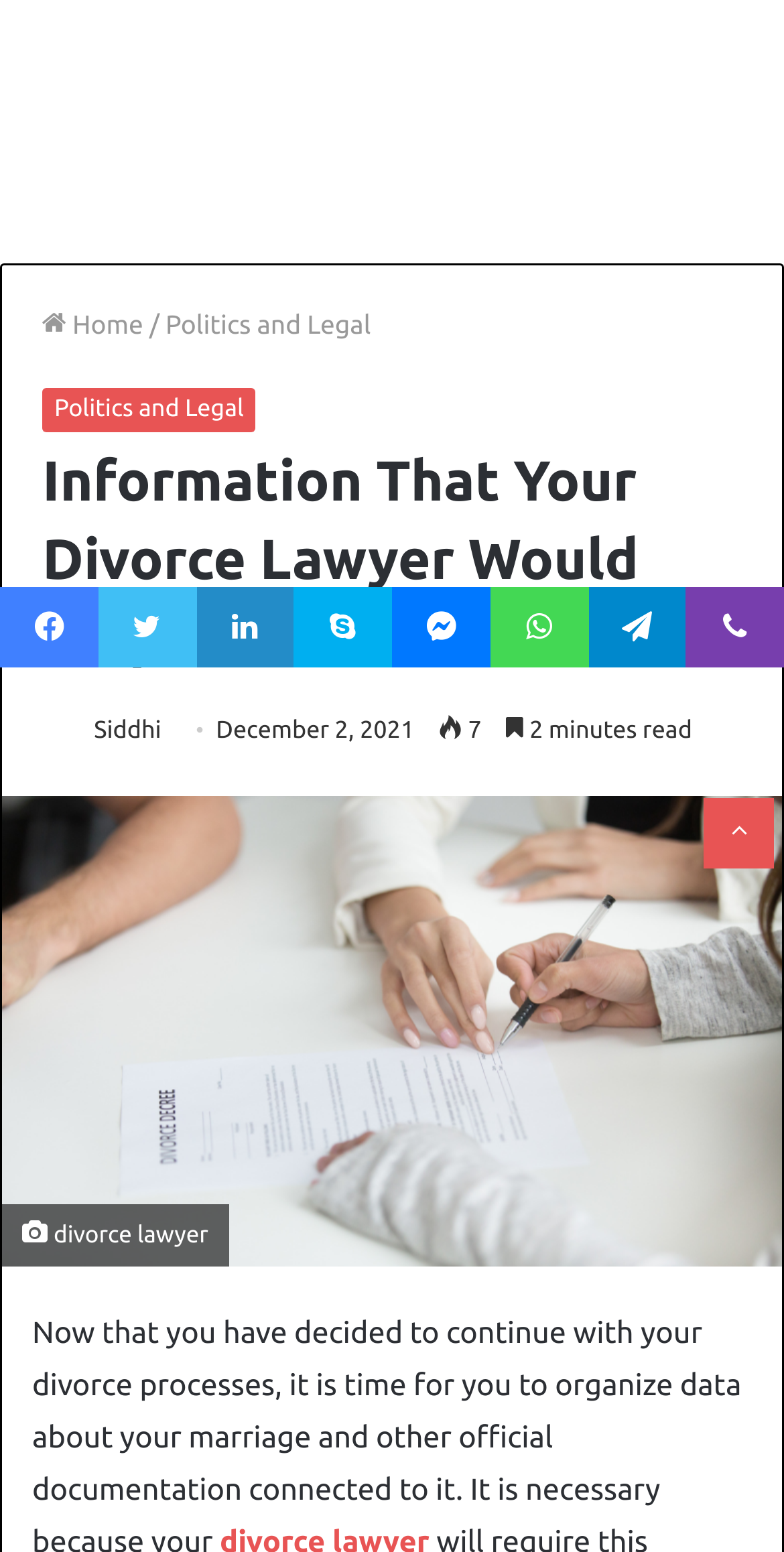Provide the bounding box coordinates of the HTML element described by the text: "alt="Photo of Siddhi"".

[0.054, 0.463, 0.113, 0.48]